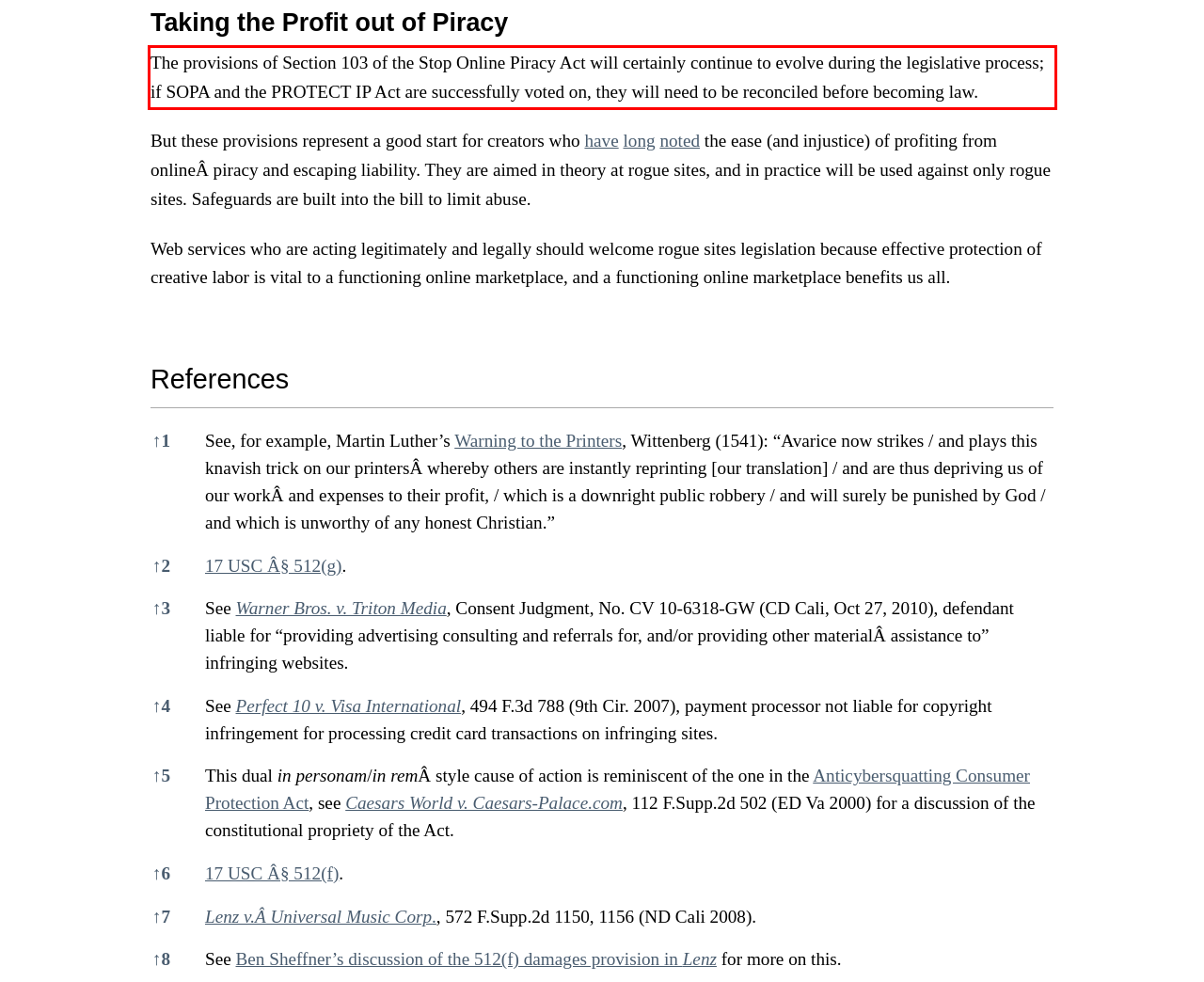Given a webpage screenshot, locate the red bounding box and extract the text content found inside it.

The provisions of Section 103 of the Stop Online Piracy Act will certainly continue to evolve during the legislative process; if SOPA and the PROTECT IP Act are successfully voted on, they will need to be reconciled before becoming law.